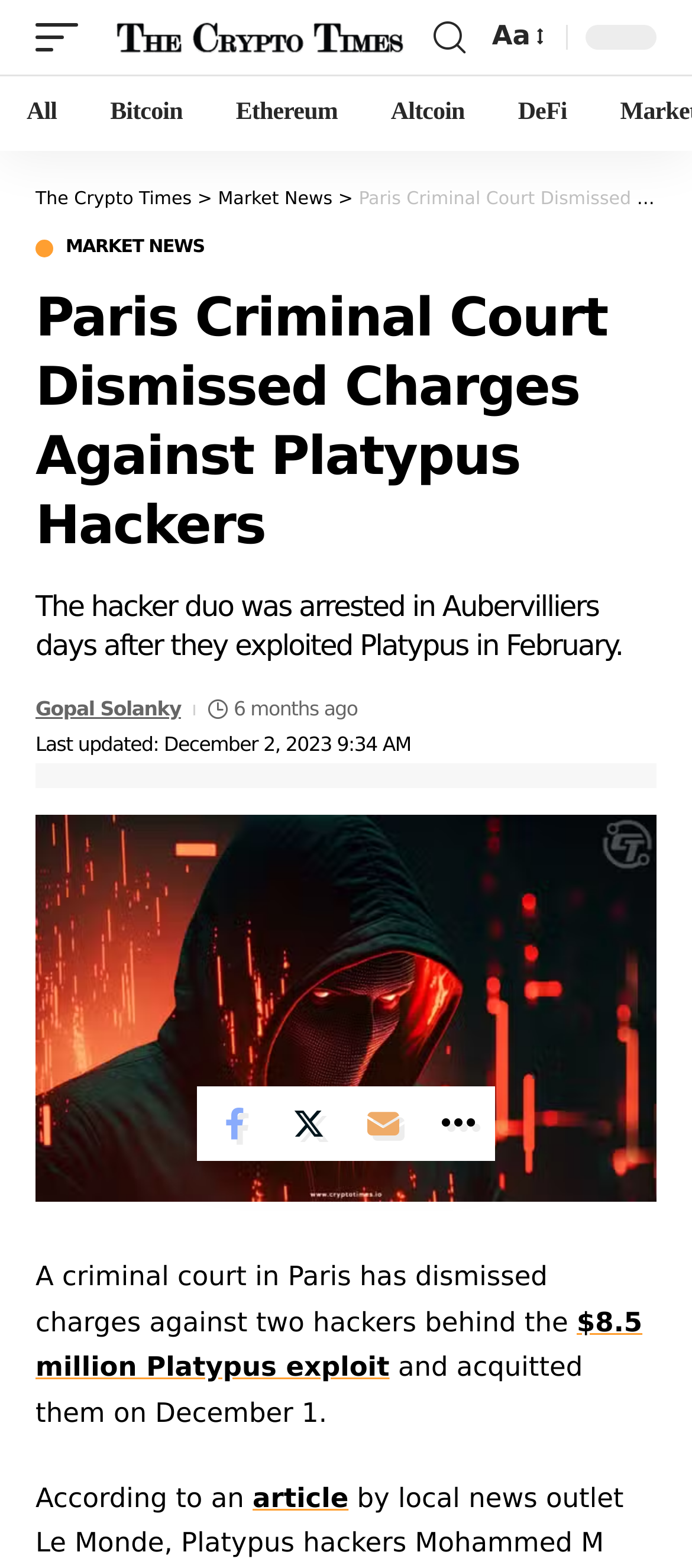When was the article last updated?
Answer the question with a detailed explanation, including all necessary information.

The answer can be found in the time element 'Last updated: December 2, 2023 9:34 AM' which is located below the main heading.